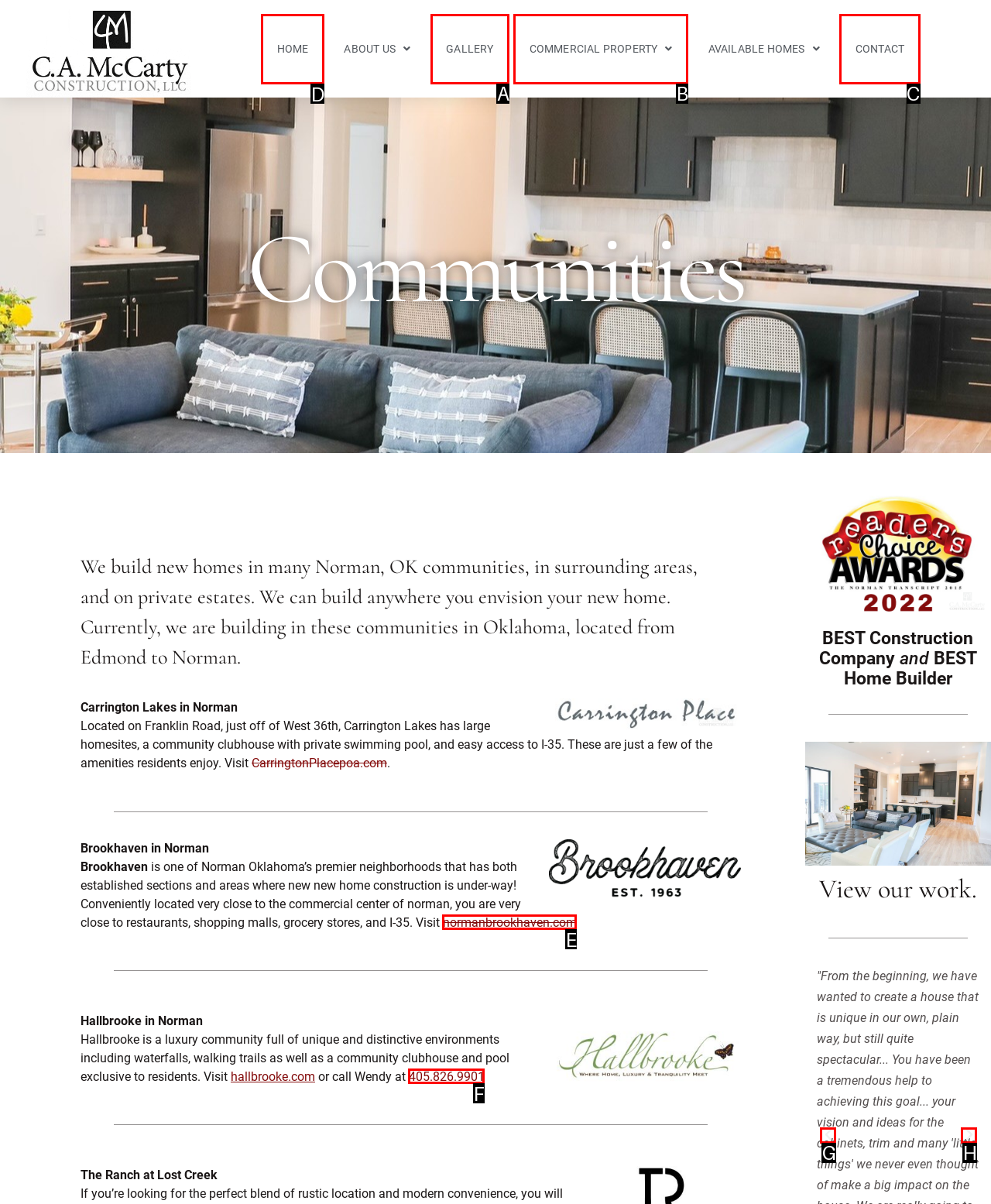Identify the HTML element to click to execute this task: Click the HOME link Respond with the letter corresponding to the proper option.

D